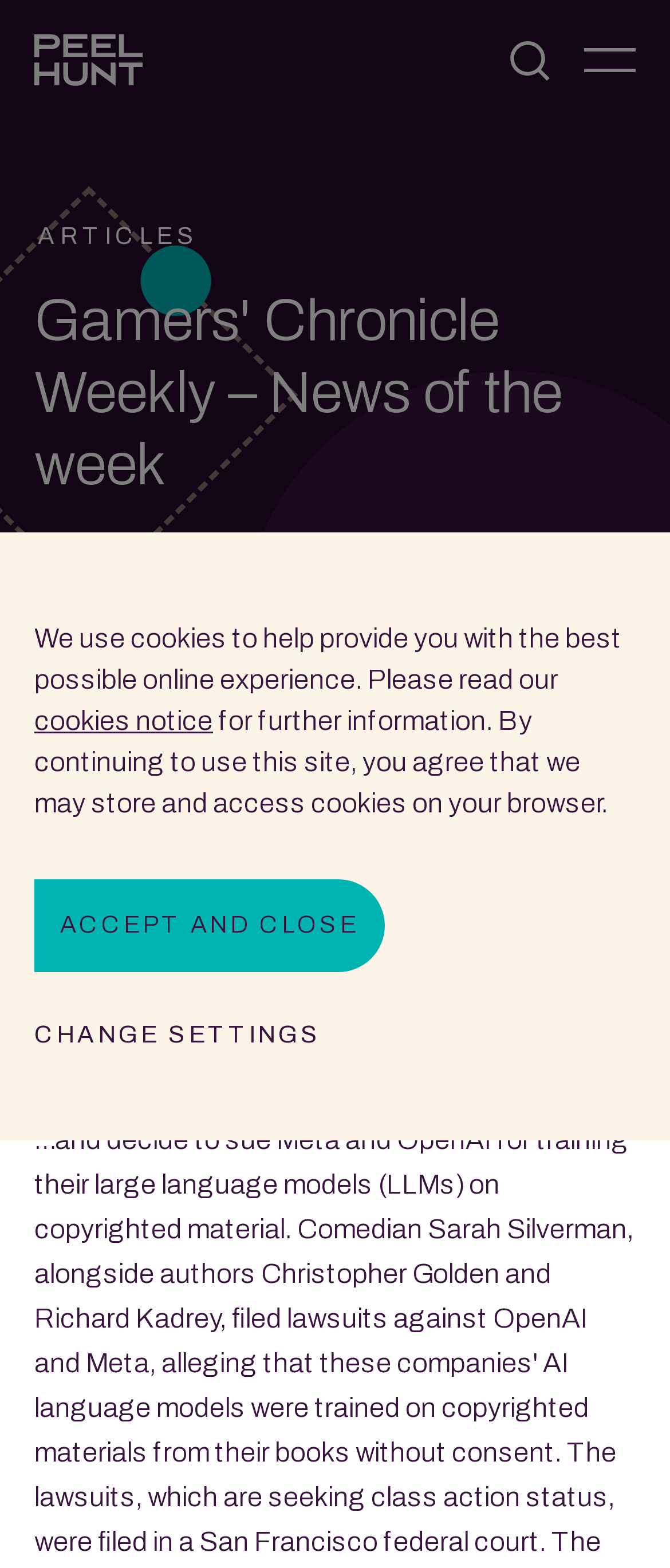Answer the question using only one word or a concise phrase: What is the first article title?

A comedian and 2 writers walk into a room…